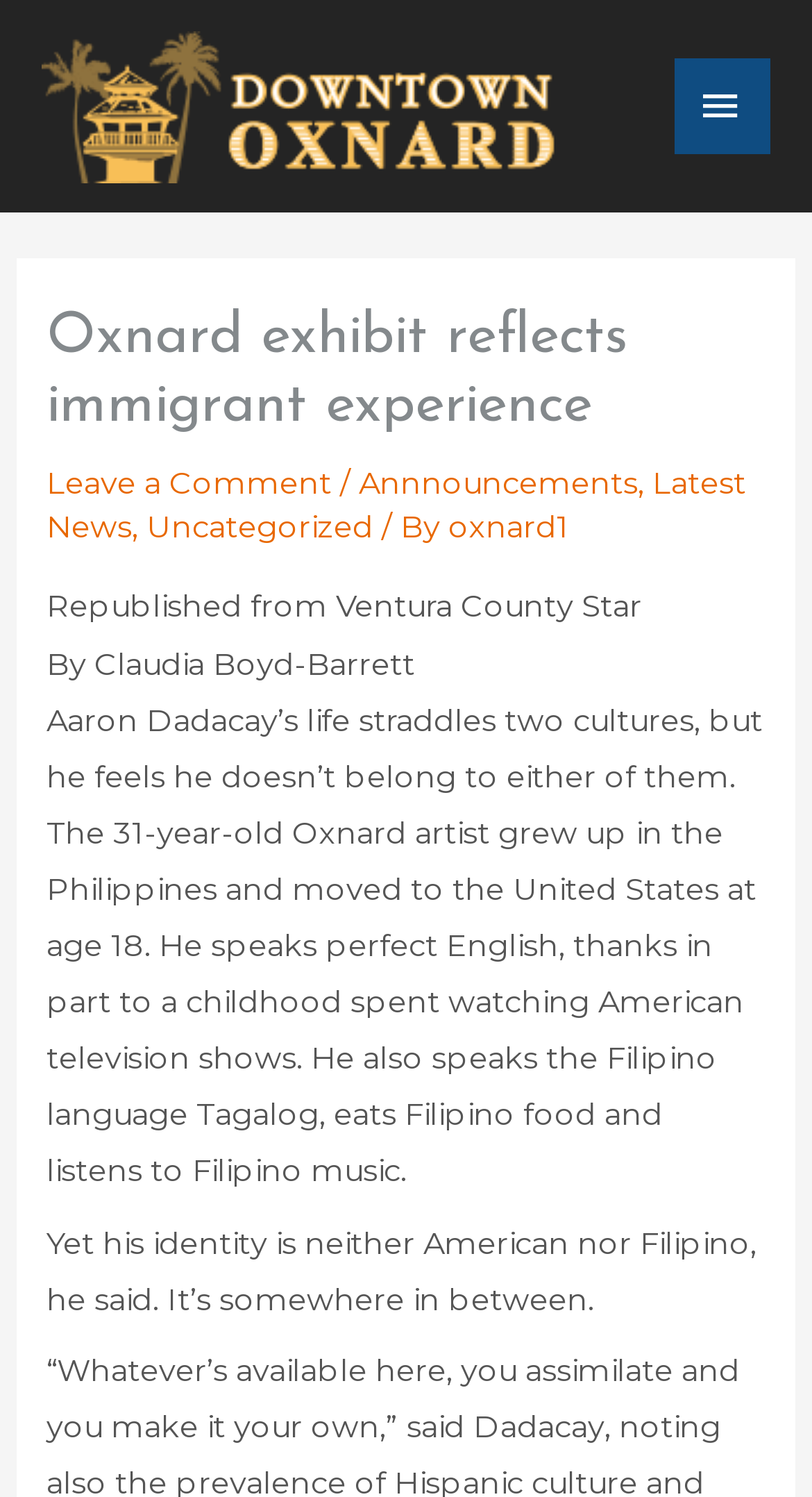Identify the bounding box of the UI component described as: "Latest News".

[0.058, 0.31, 0.919, 0.364]